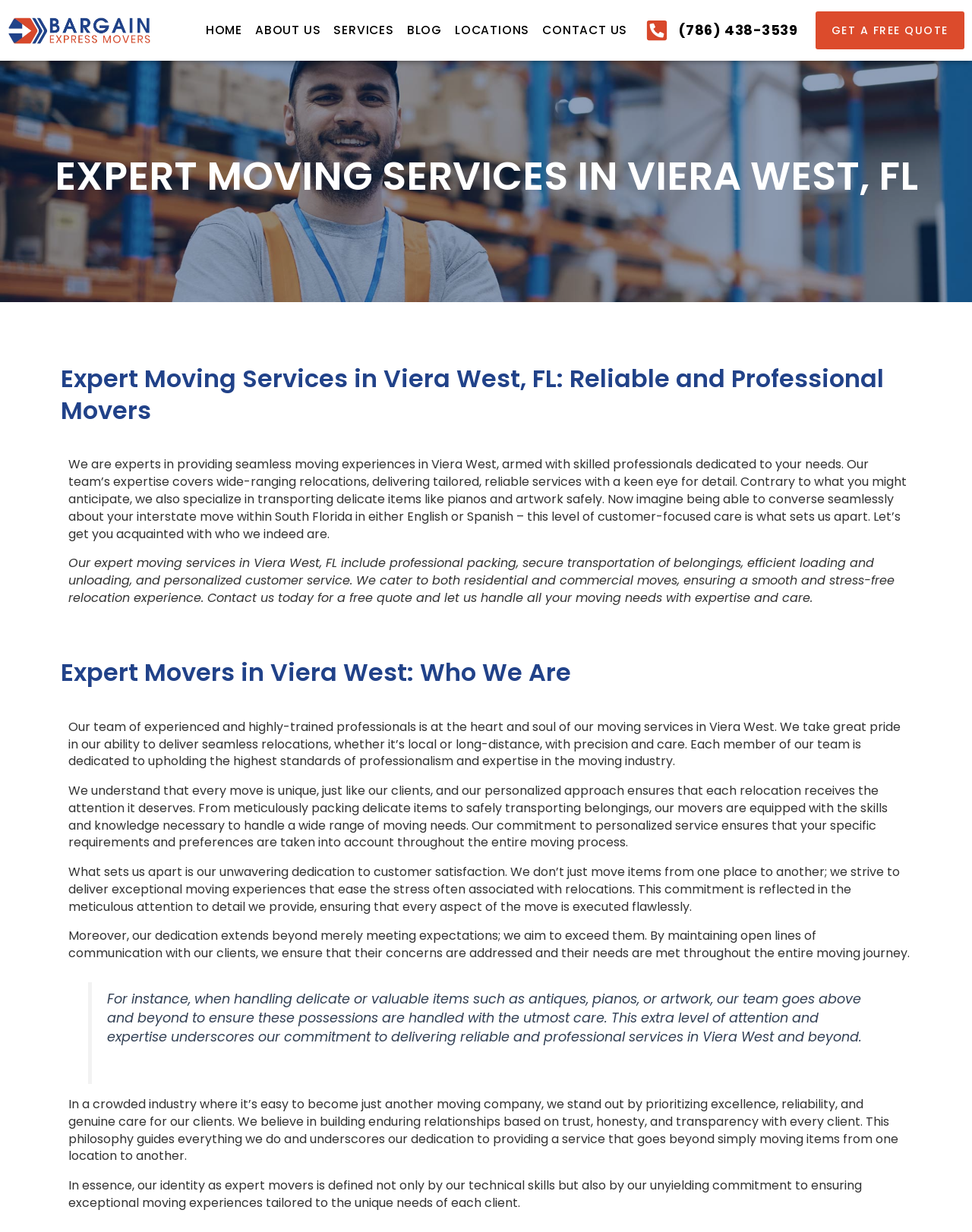Based on the element description, predict the bounding box coordinates (top-left x, top-left y, bottom-right x, bottom-right y) for the UI element in the screenshot: (786) 438-3539

[0.664, 0.015, 0.821, 0.034]